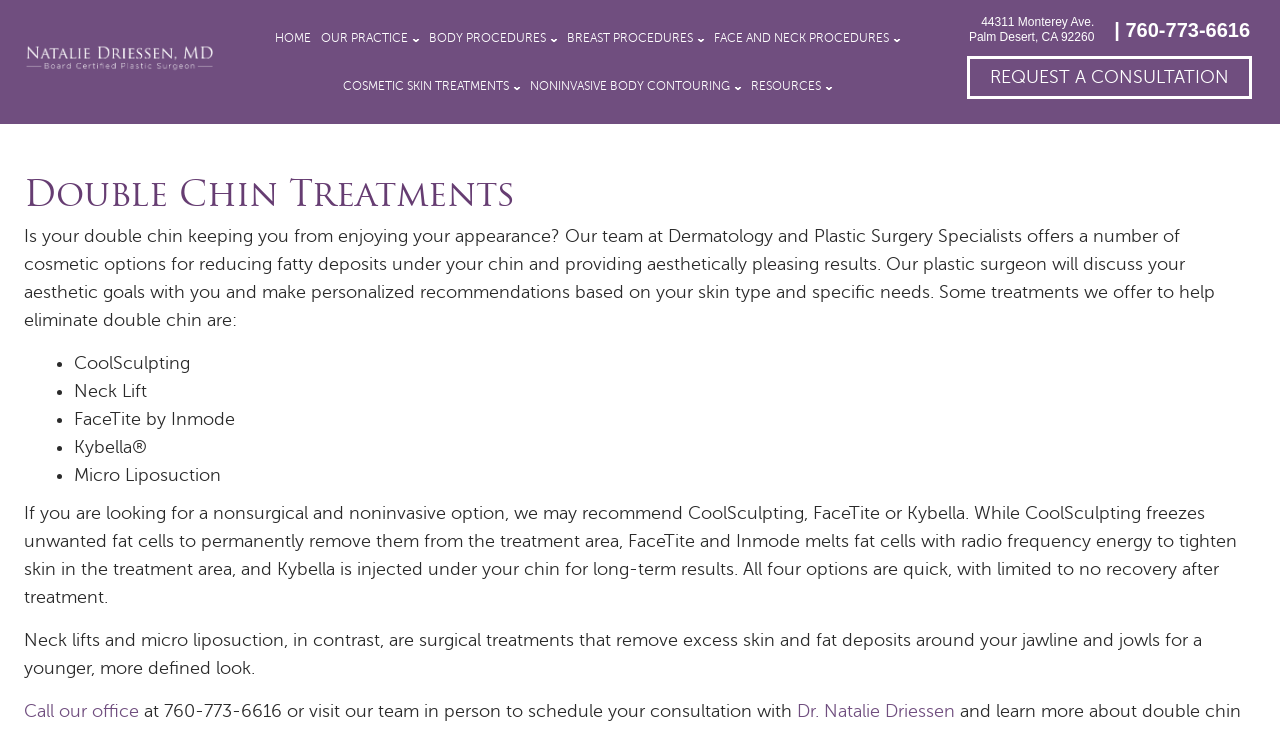Given the element description, predict the bounding box coordinates in the format (top-left x, top-left y, bottom-right x, bottom-right y), using floating point numbers between 0 and 1: Resources

[0.583, 0.085, 0.654, 0.151]